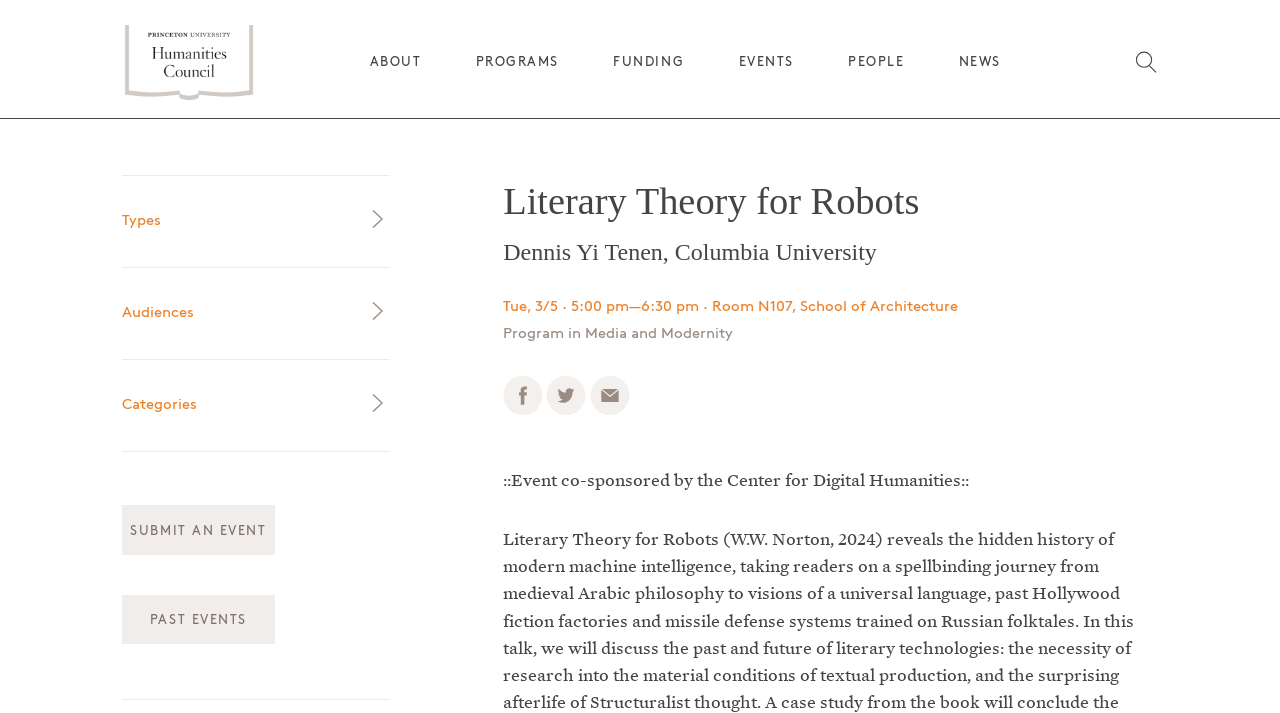Please find the bounding box coordinates of the clickable region needed to complete the following instruction: "Submit an event". The bounding box coordinates must consist of four float numbers between 0 and 1, i.e., [left, top, right, bottom].

[0.095, 0.708, 0.215, 0.778]